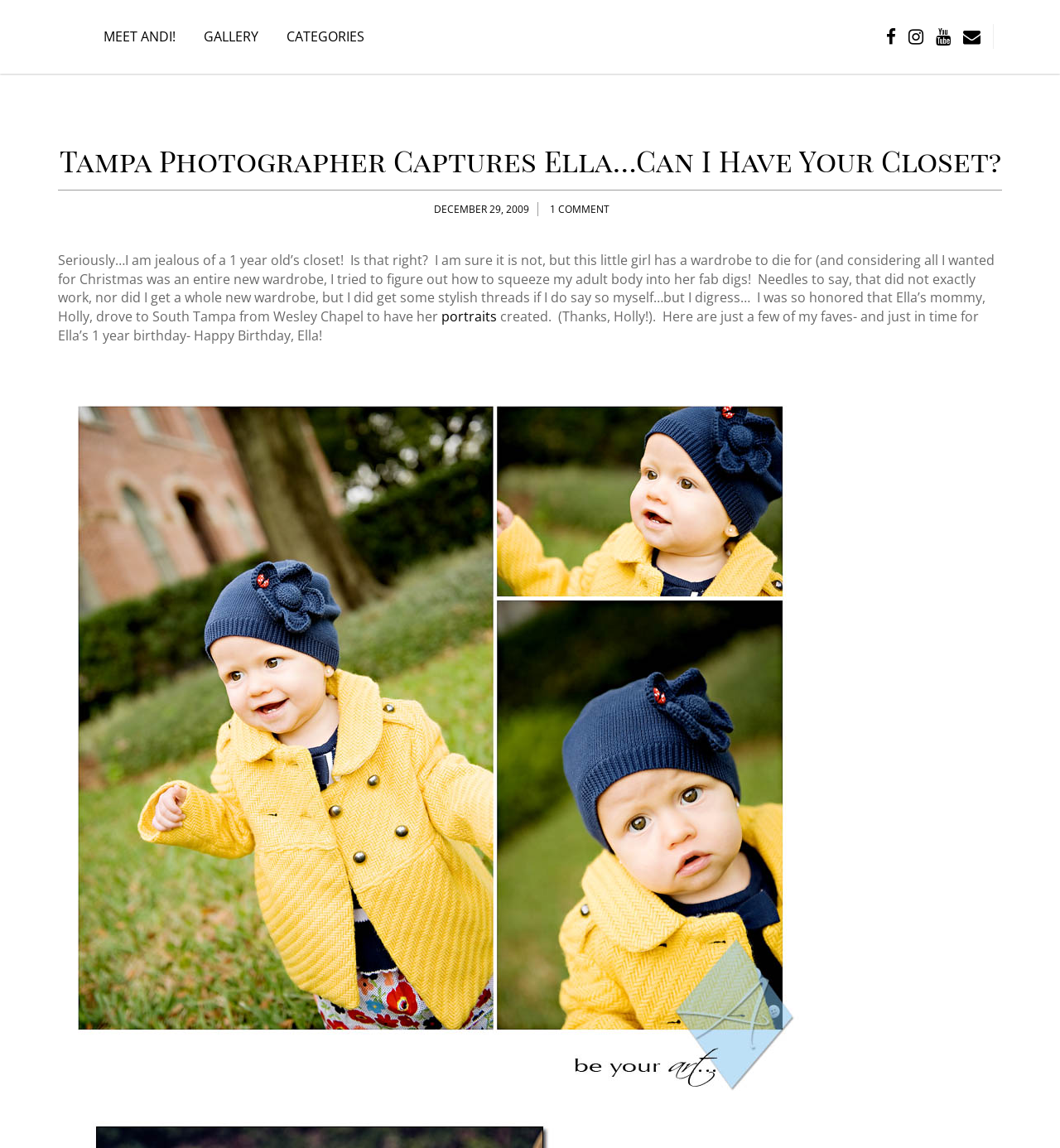Provide a brief response using a word or short phrase to this question:
What is the location of the photographer?

Tampa